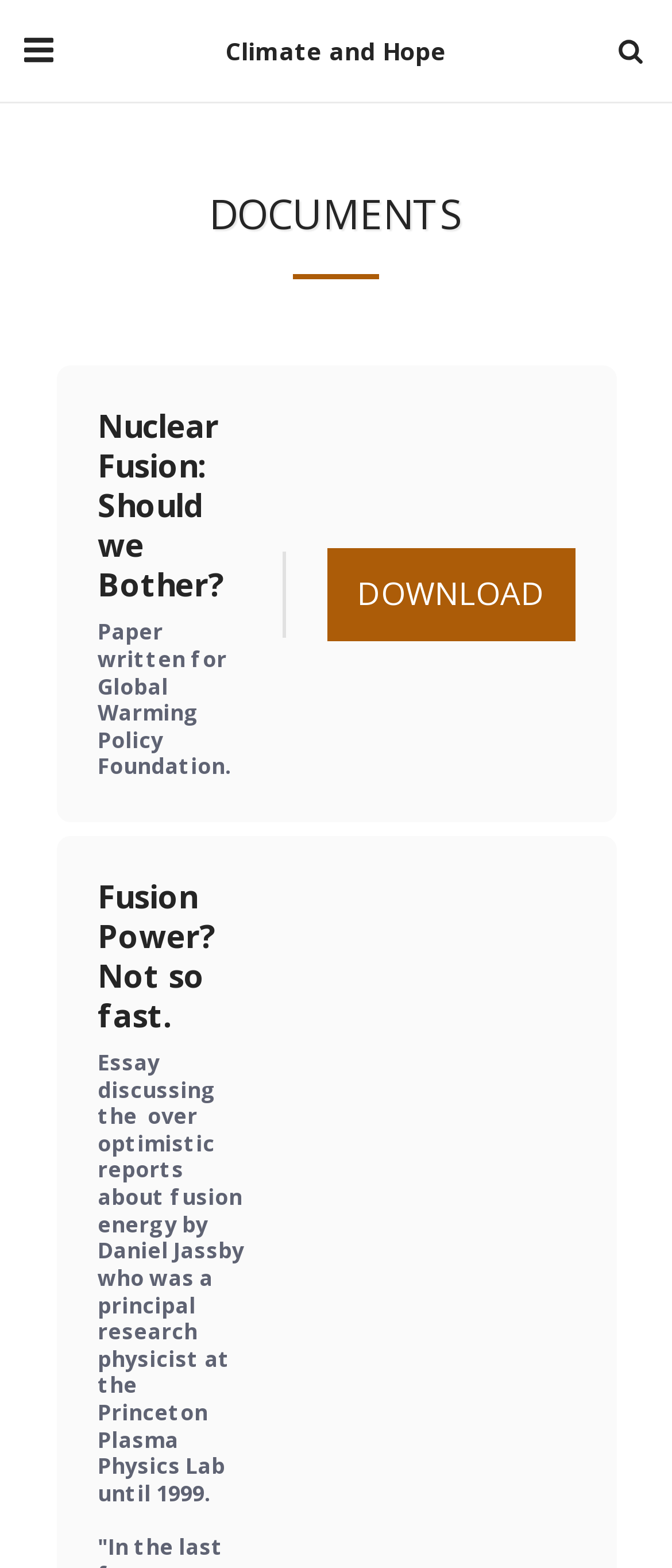Provide a thorough summary of the webpage.

The webpage is titled "Documents - Climate and Hope" and appears to be a document repository related to climate and hope. At the top left corner, there is a small button with no text. Next to it, on the top center, is a link with the title "Climate and Hope". On the top right corner, there is another small button with no text.

Below the top section, there is a large heading "DOCUMENTS" that spans almost the entire width of the page. Underneath the heading, there is a horizontal separator line.

The main content of the page consists of a list of documents. The first document is titled "Nuclear Fusion: Should we Bother?" and has a description "Paper written for Global Warming Policy Foundation." Below the description, there is a "DOWNLOAD" link. The second document is titled "Fusion Power? Not so fast." Both documents are positioned on the left side of the page, with the titles and descriptions aligned vertically.